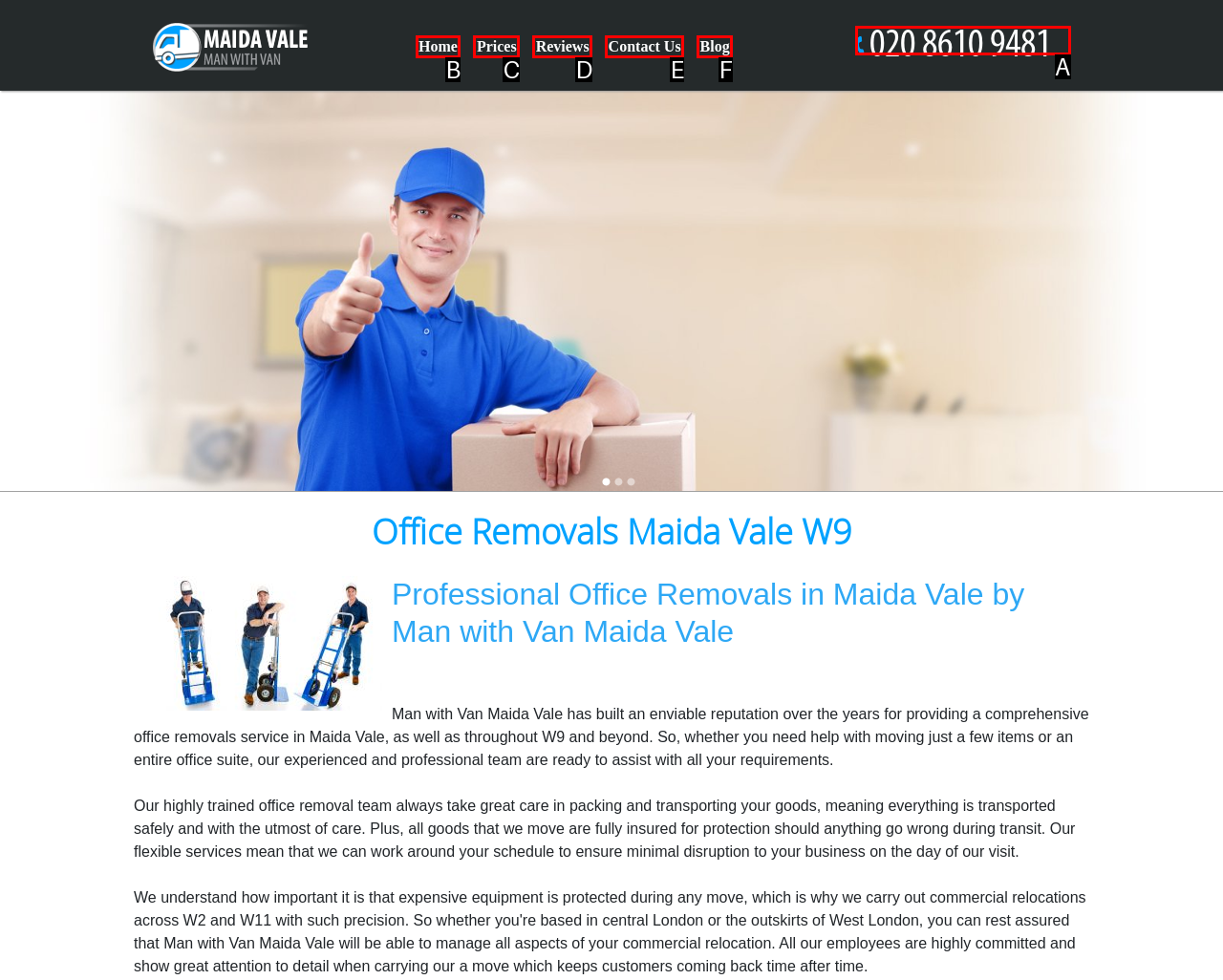From the options shown, which one fits the description: Home? Respond with the appropriate letter.

B